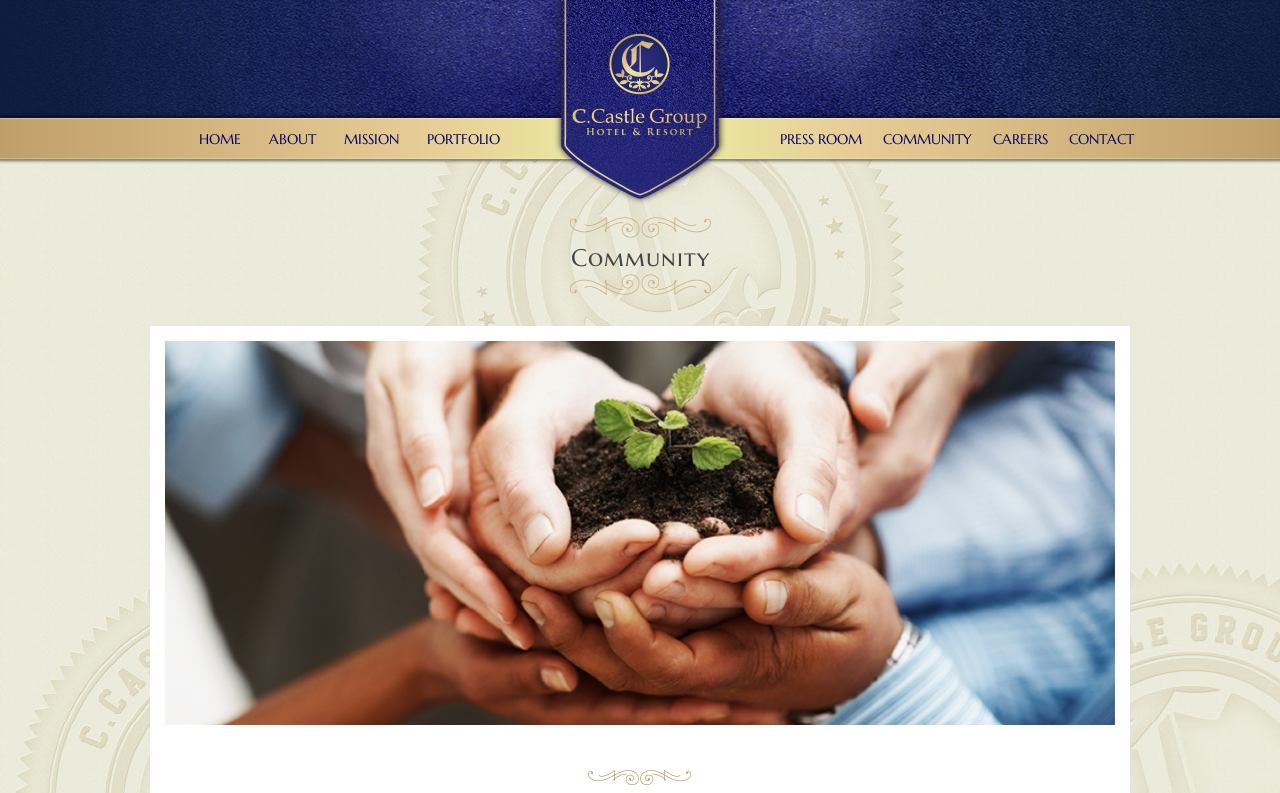Please find the bounding box coordinates of the element that you should click to achieve the following instruction: "view about page". The coordinates should be presented as four float numbers between 0 and 1: [left, top, right, bottom].

[0.21, 0.159, 0.247, 0.204]